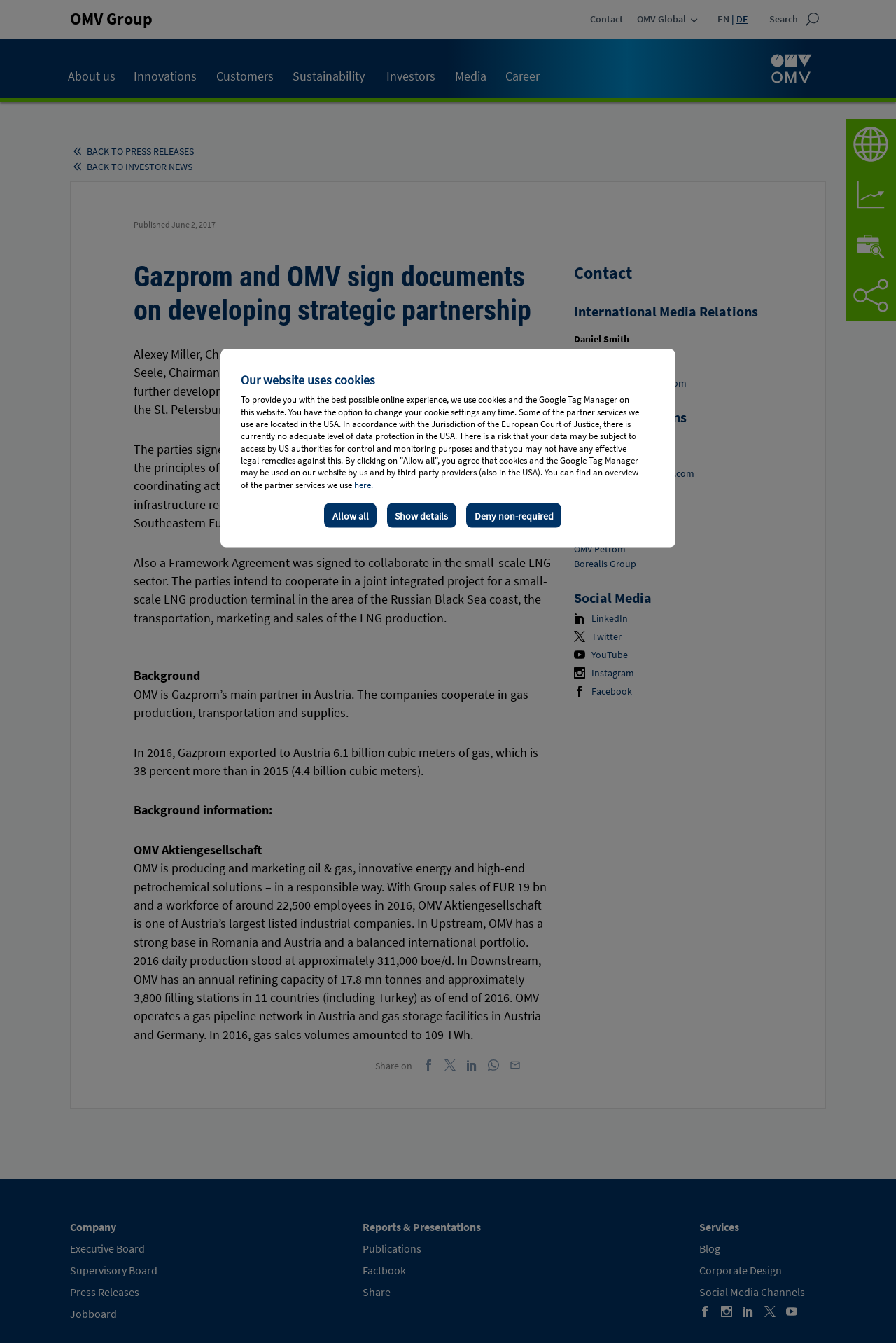Detail the various sections and features of the webpage.

This webpage appears to be a news article or press release from OMV, an Austrian oil and gas company. At the top of the page, there is a cookie consent dialog with buttons to "Show details", "Deny non-required", and "Allow all". Below this, there are links to "OMV Group", "Contact", and "OMV Global" at the top right corner of the page.

The main content of the page is an article with a heading "Gazprom and OMV sign documents on developing strategic partnership". The article is divided into several sections, including a brief introduction, background information, and contact details for international media relations and investor relations.

The article itself describes the signing of documents between Gazprom and OMV to develop their strategic partnership, including a Memorandum of Understanding and a Framework Agreement for cooperation in the small-scale LNG sector. There are also several paragraphs of background information about OMV and its activities.

At the bottom of the page, there are links to "All Locations", "OMV Share", and "Jobs", as well as buttons to share the article on social media platforms such as Facebook, Twitter, and LinkedIn. There is also a search bar at the top right corner of the page.

Overall, the webpage has a simple and organized layout, with clear headings and concise text. The content is focused on providing information about the partnership between Gazprom and OMV, and there are several links and buttons to facilitate further exploration or sharing of the article.